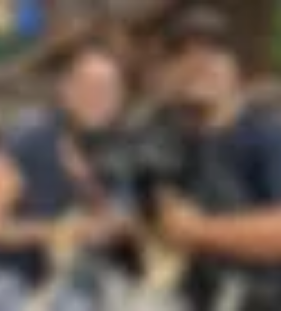What is the dominant color of the individuals' clothing?
Utilize the image to construct a detailed and well-explained answer.

The caption states that both individuals are dressed casually in dark tops, which implies that the dominant color of their clothing is dark.